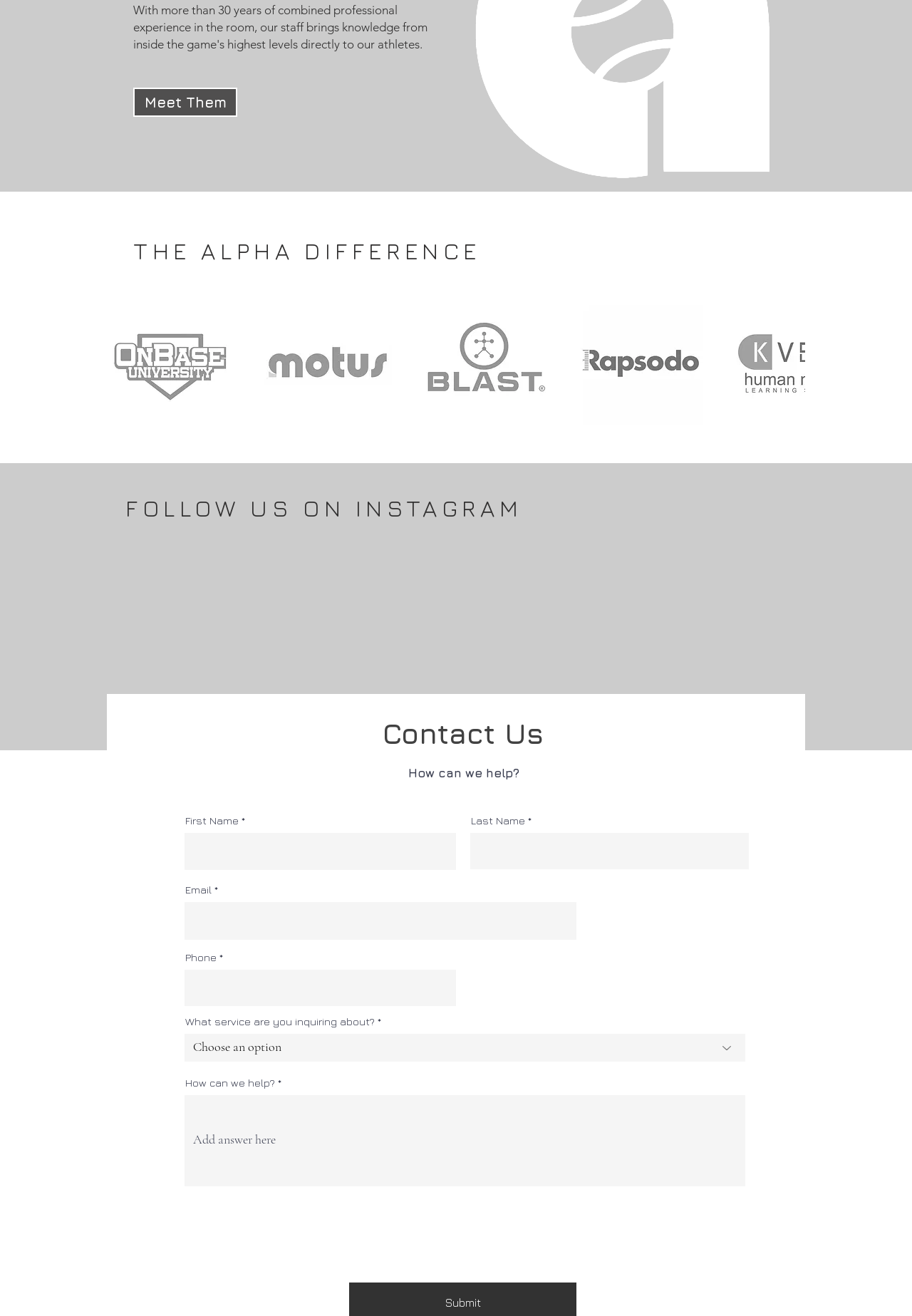Identify the bounding box coordinates of the part that should be clicked to carry out this instruction: "Enter your first name".

[0.202, 0.633, 0.5, 0.661]